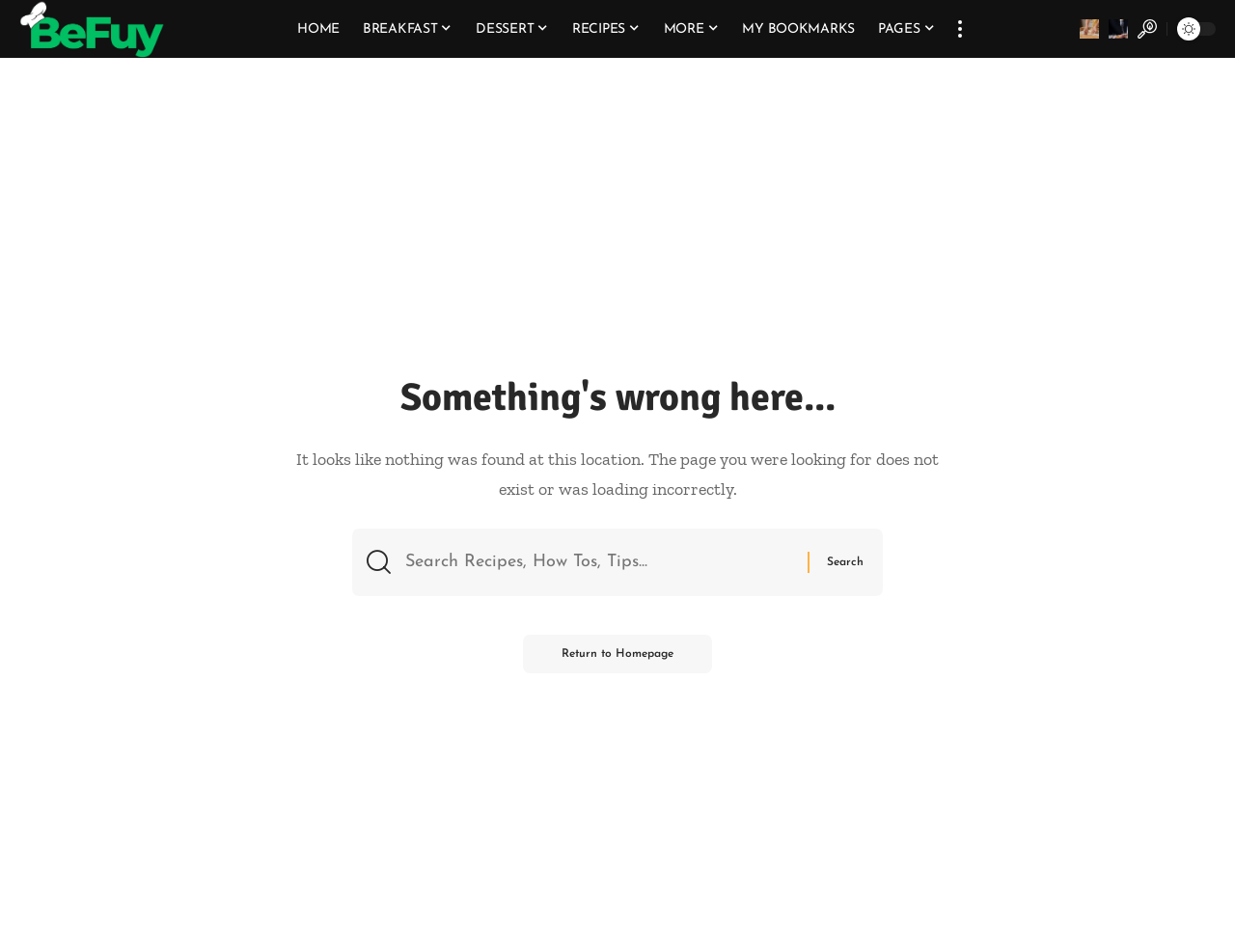What is the type of content not found?
Please give a detailed and elaborate explanation in response to the question.

The type of content not found is a 'Page' as indicated by the error message 'It looks like nothing was found at this location. The page you were looking for does not exist or was loading incorrectly.'